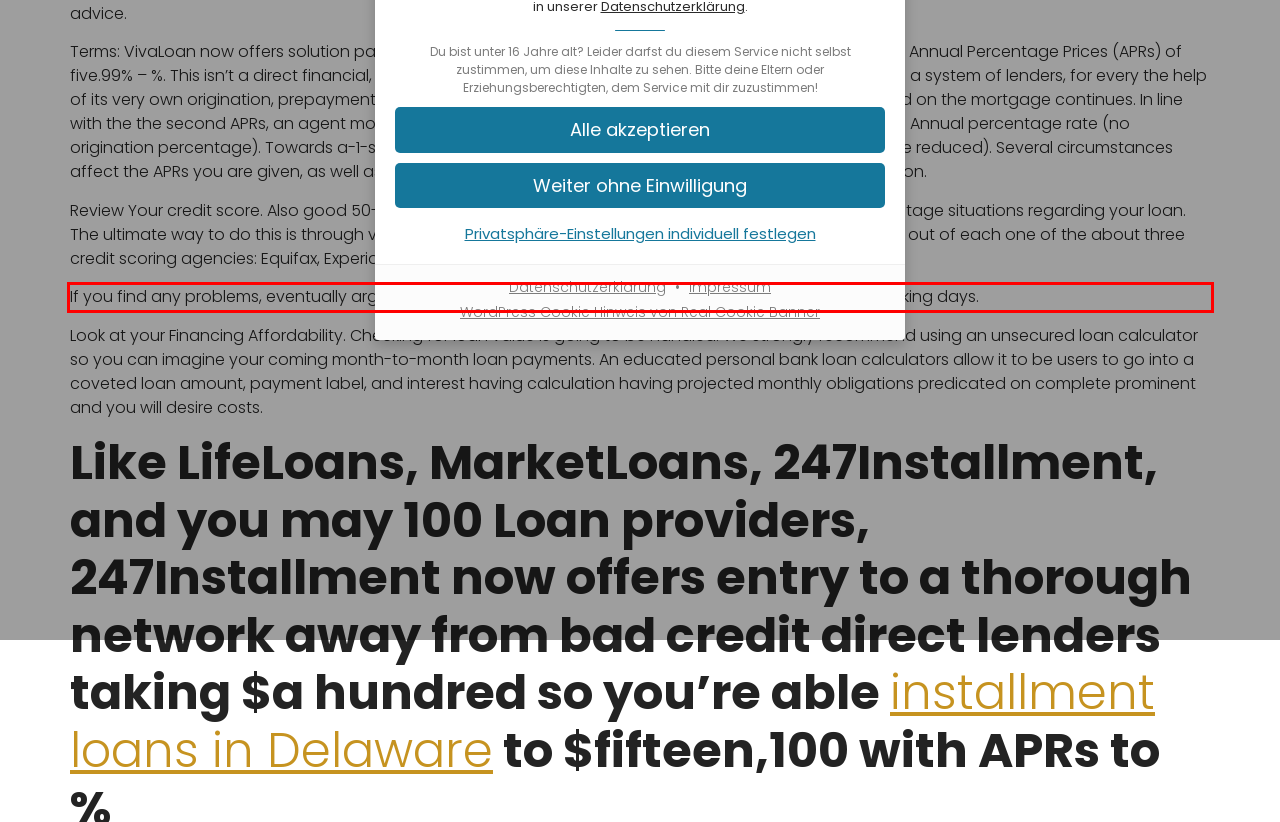There is a screenshot of a webpage with a red bounding box around a UI element. Please use OCR to extract the text within the red bounding box.

If you find any problems, eventually argument it on credit rating service. Issues constantly use up to 45 working days.